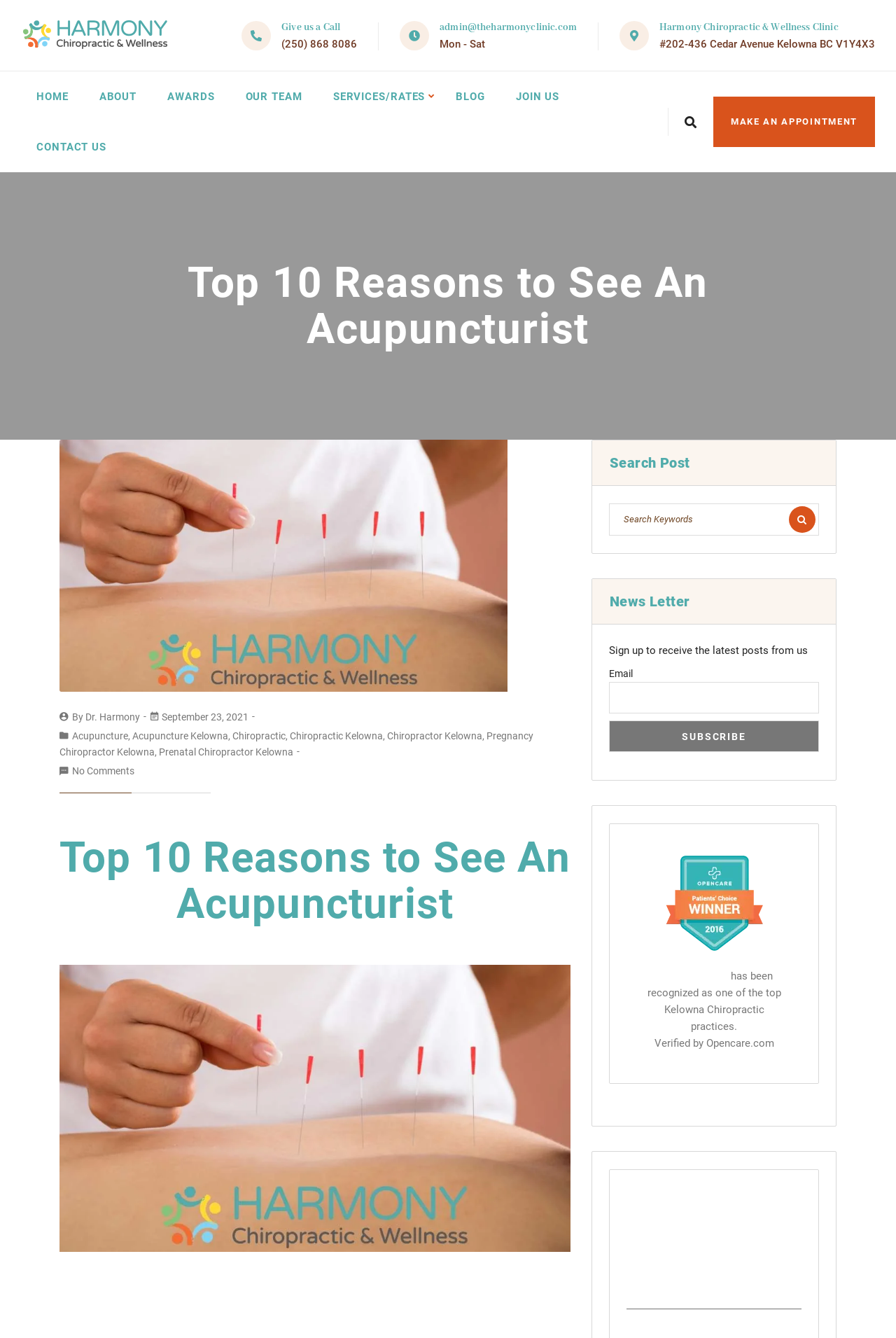Provide a brief response to the question below using one word or phrase:
What is the phone number of the clinic?

(250) 868 8086